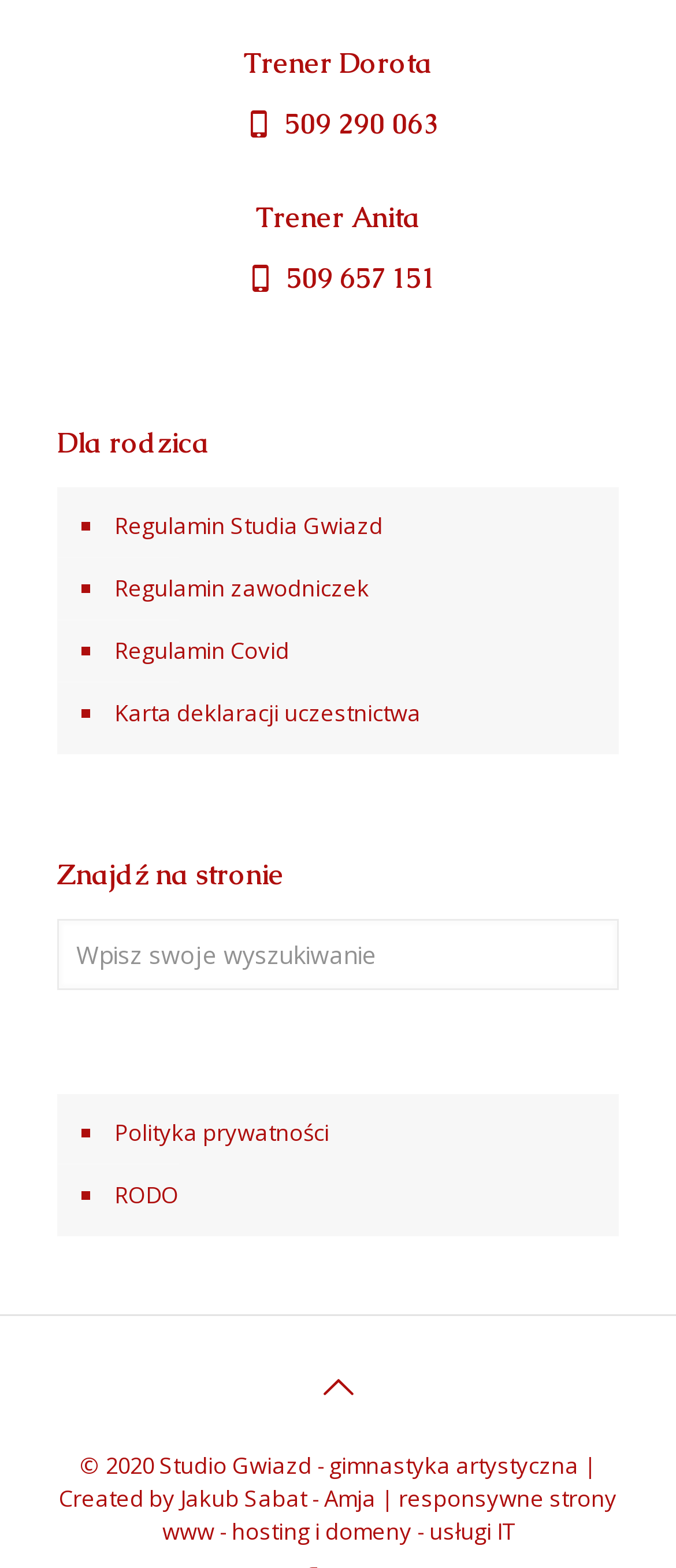Consider the image and give a detailed and elaborate answer to the question: 
How many links are there under 'Dla rodzica'?

Under the heading 'Dla rodzica', there are four links: 'Regulamin Studia Gwiazd', 'Regulamin zawodniczek', 'Regulamin Covid', and 'Karta deklaracji uczestnictwa'.